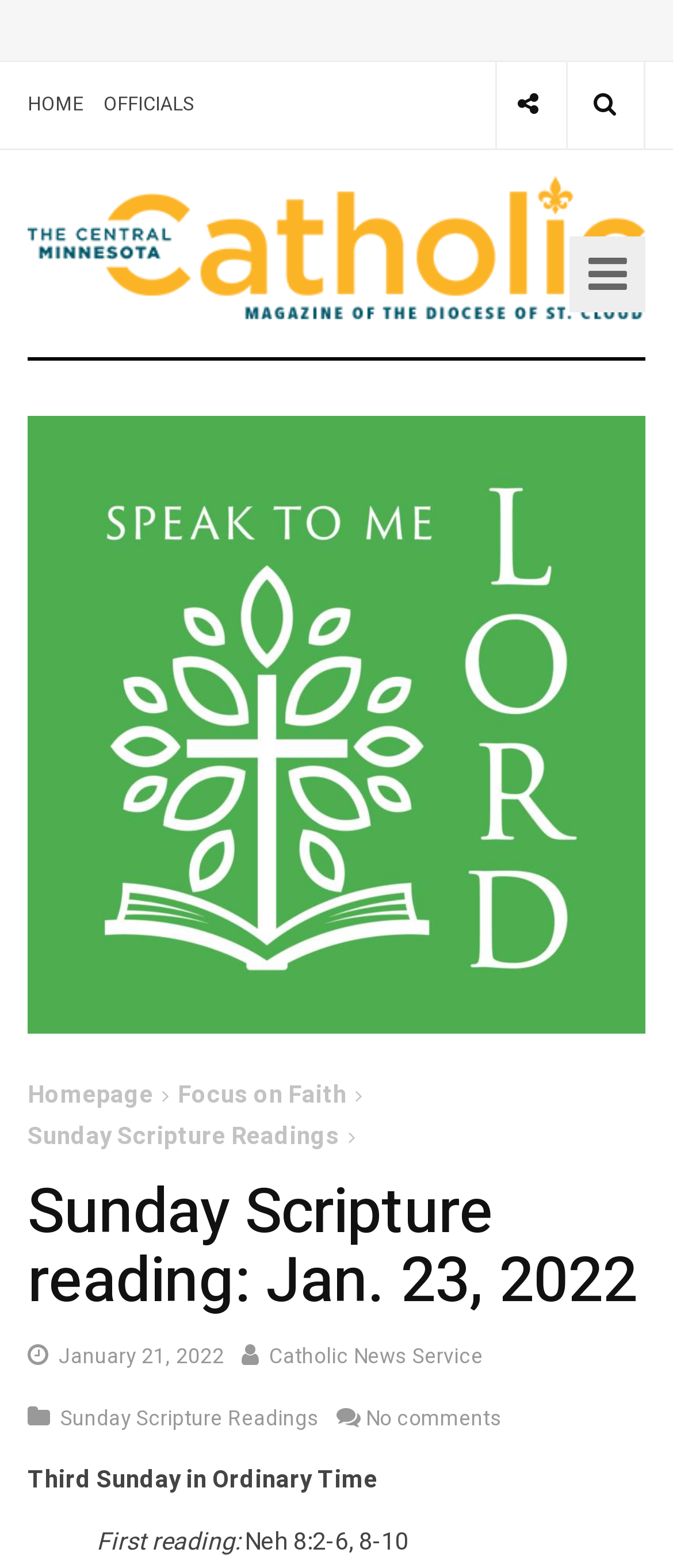Pinpoint the bounding box coordinates of the clickable element to carry out the following instruction: "View the Sunday Scripture Readings."

[0.041, 0.713, 0.505, 0.736]